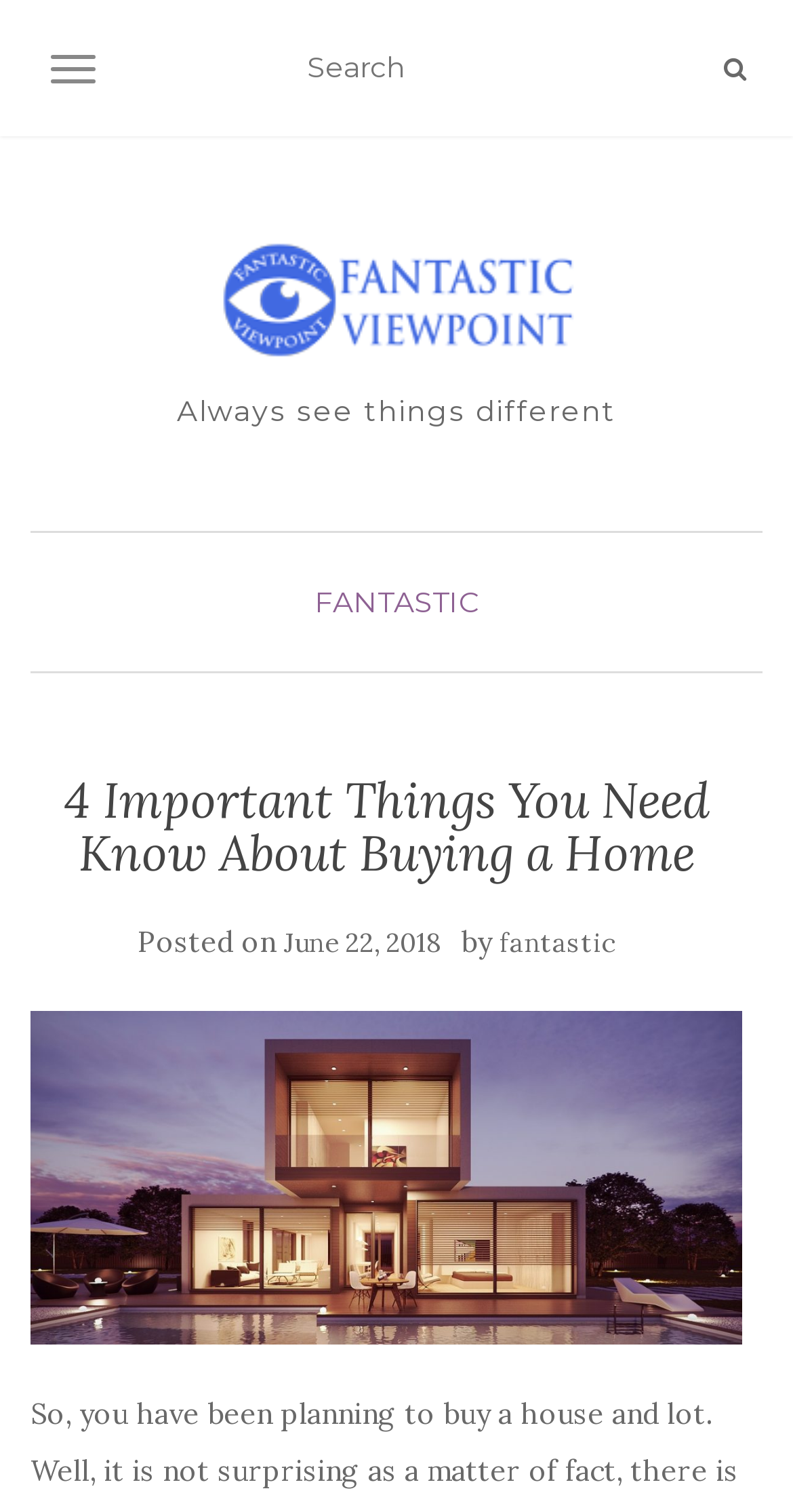Determine the bounding box coordinates of the clickable area required to perform the following instruction: "toggle navigation". The coordinates should be represented as four float numbers between 0 and 1: [left, top, right, bottom].

[0.038, 0.024, 0.146, 0.067]